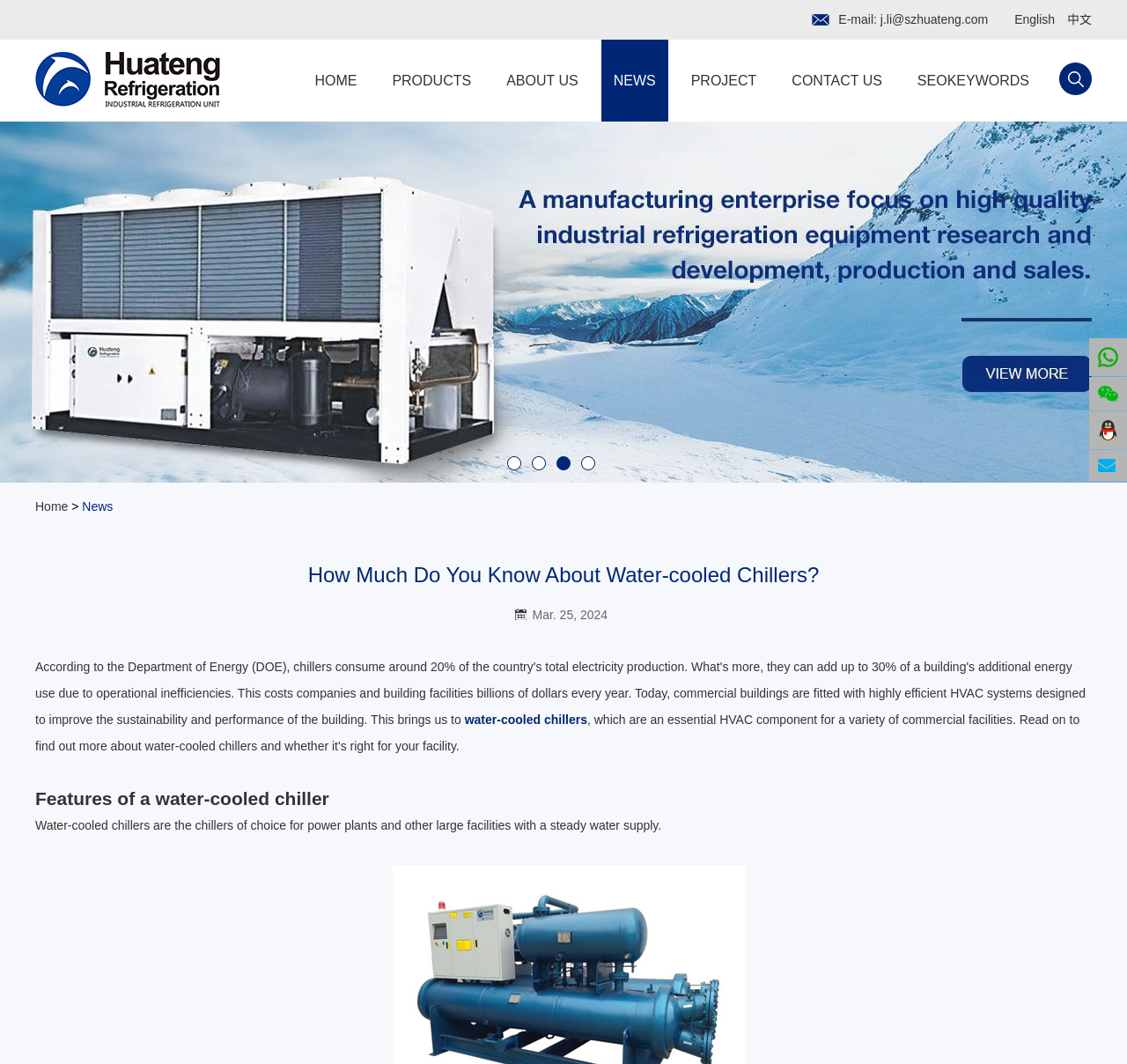Identify the bounding box coordinates for the region of the element that should be clicked to carry out the instruction: "Learn about water cooled chillers". The bounding box coordinates should be four float numbers between 0 and 1, i.e., [left, top, right, bottom].

[0.031, 0.049, 0.195, 0.105]